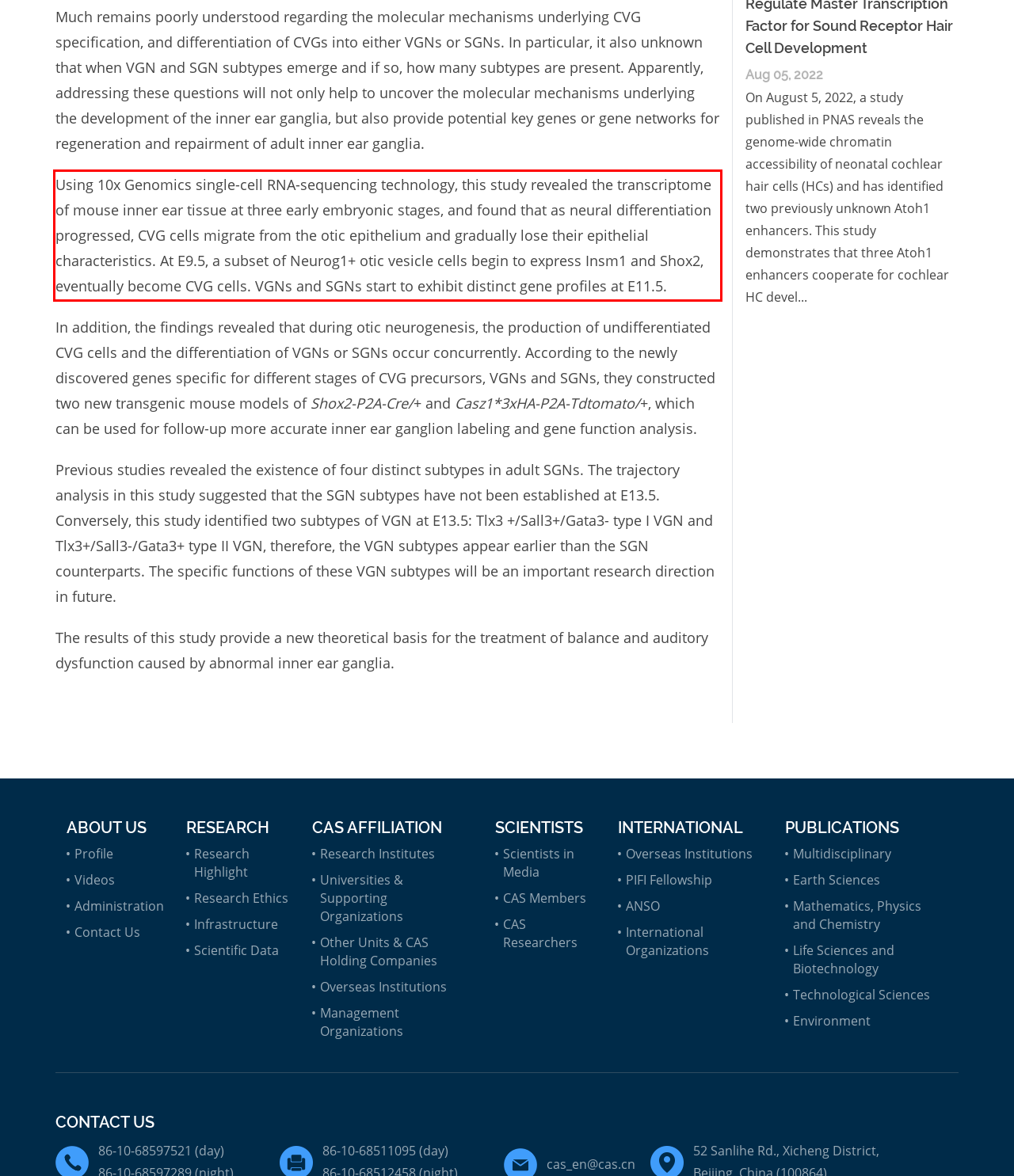You have a webpage screenshot with a red rectangle surrounding a UI element. Extract the text content from within this red bounding box.

Using 10x Genomics single-cell RNA-sequencing technology, this study revealed the transcriptome of mouse inner ear tissue at three early embryonic stages, and found that as neural differentiation progressed, CVG cells migrate from the otic epithelium and gradually lose their epithelial characteristics. At E9.5, a subset of Neurog1+ otic vesicle cells begin to express Insm1 and Shox2, eventually become CVG cells. VGNs and SGNs start to exhibit distinct gene profiles at E11.5.